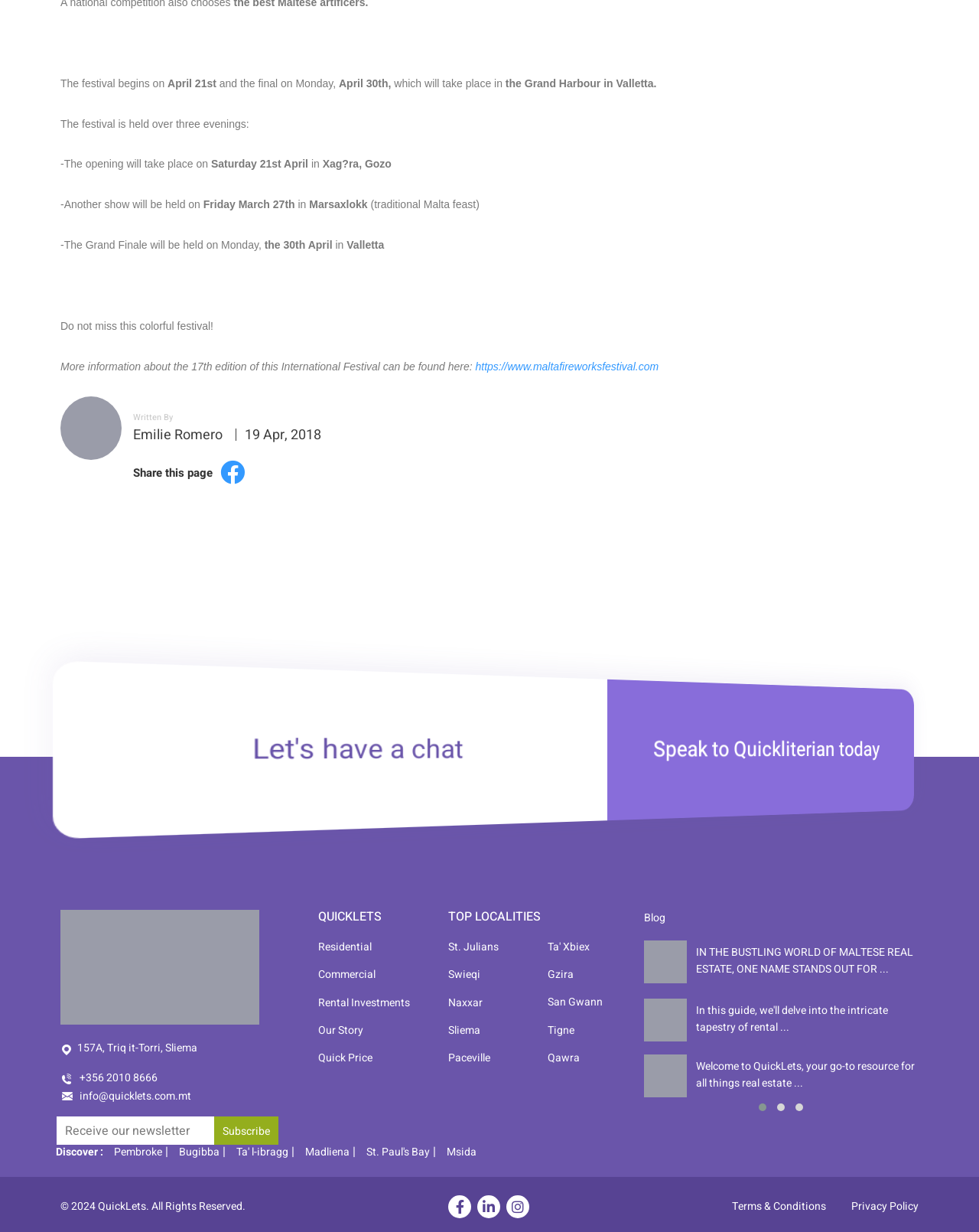Identify the bounding box for the UI element that is described as follows: "parent_node: Share this page".

[0.225, 0.373, 0.25, 0.394]